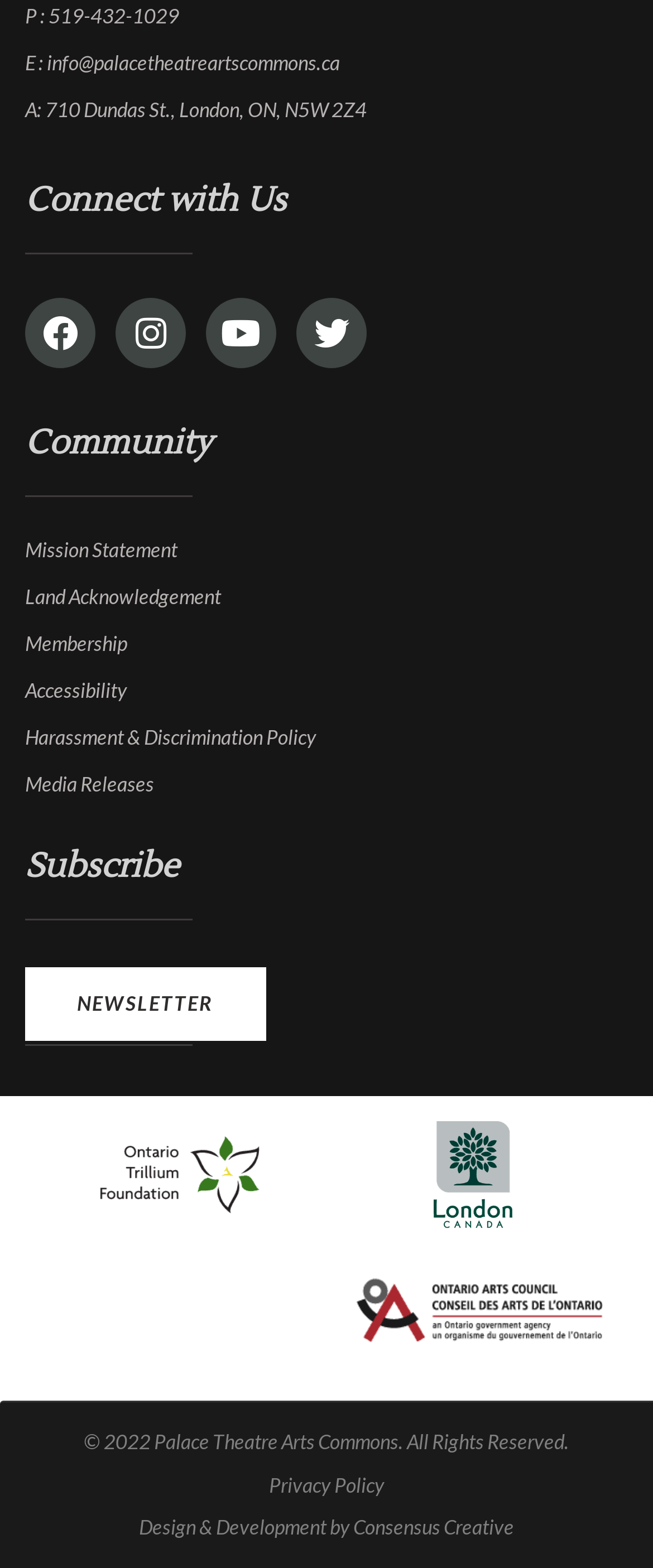Identify the bounding box coordinates of the element that should be clicked to fulfill this task: "Go to the previous month". The coordinates should be provided as four float numbers between 0 and 1, i.e., [left, top, right, bottom].

None